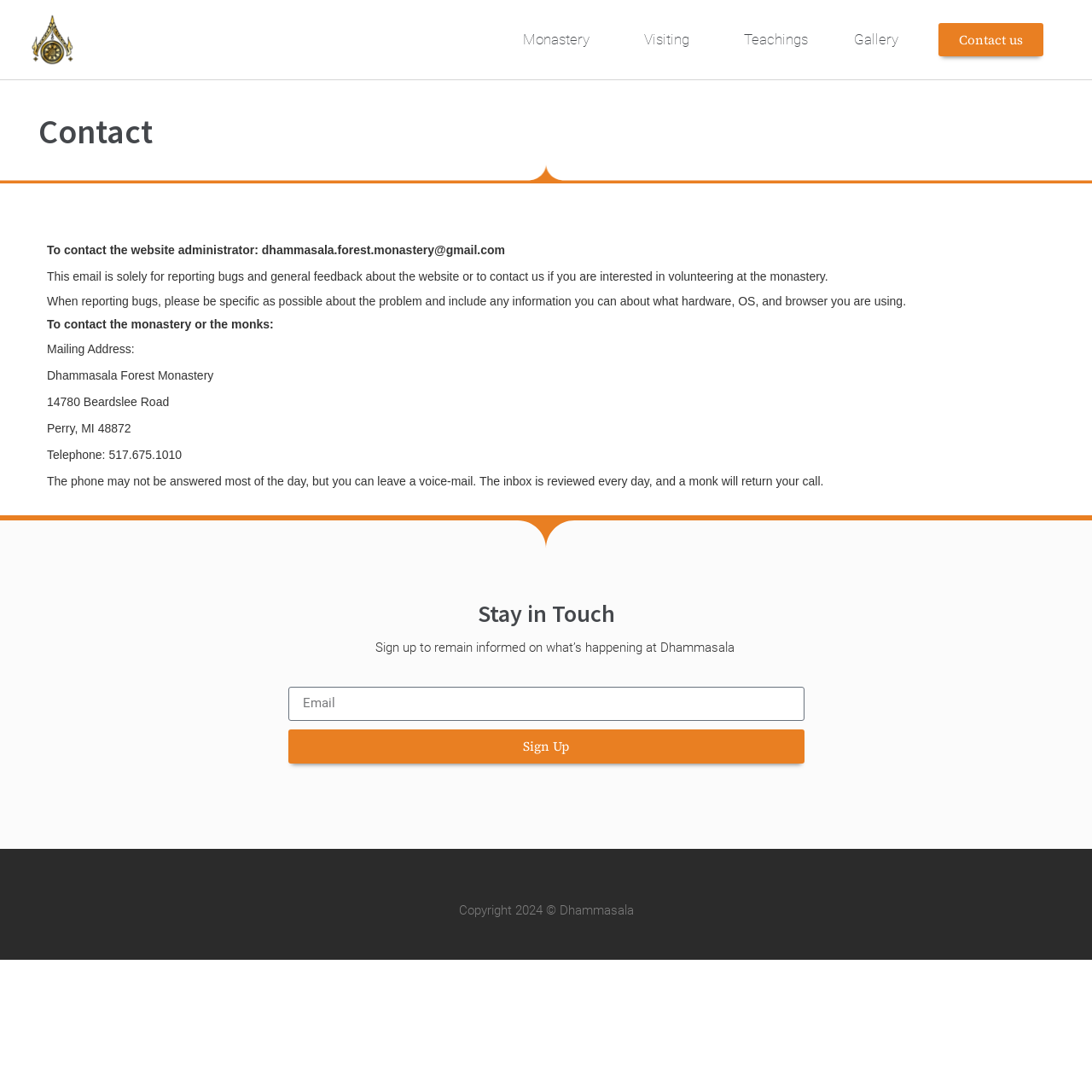Please identify the bounding box coordinates of the area I need to click to accomplish the following instruction: "Click the contact us link".

[0.859, 0.021, 0.955, 0.051]